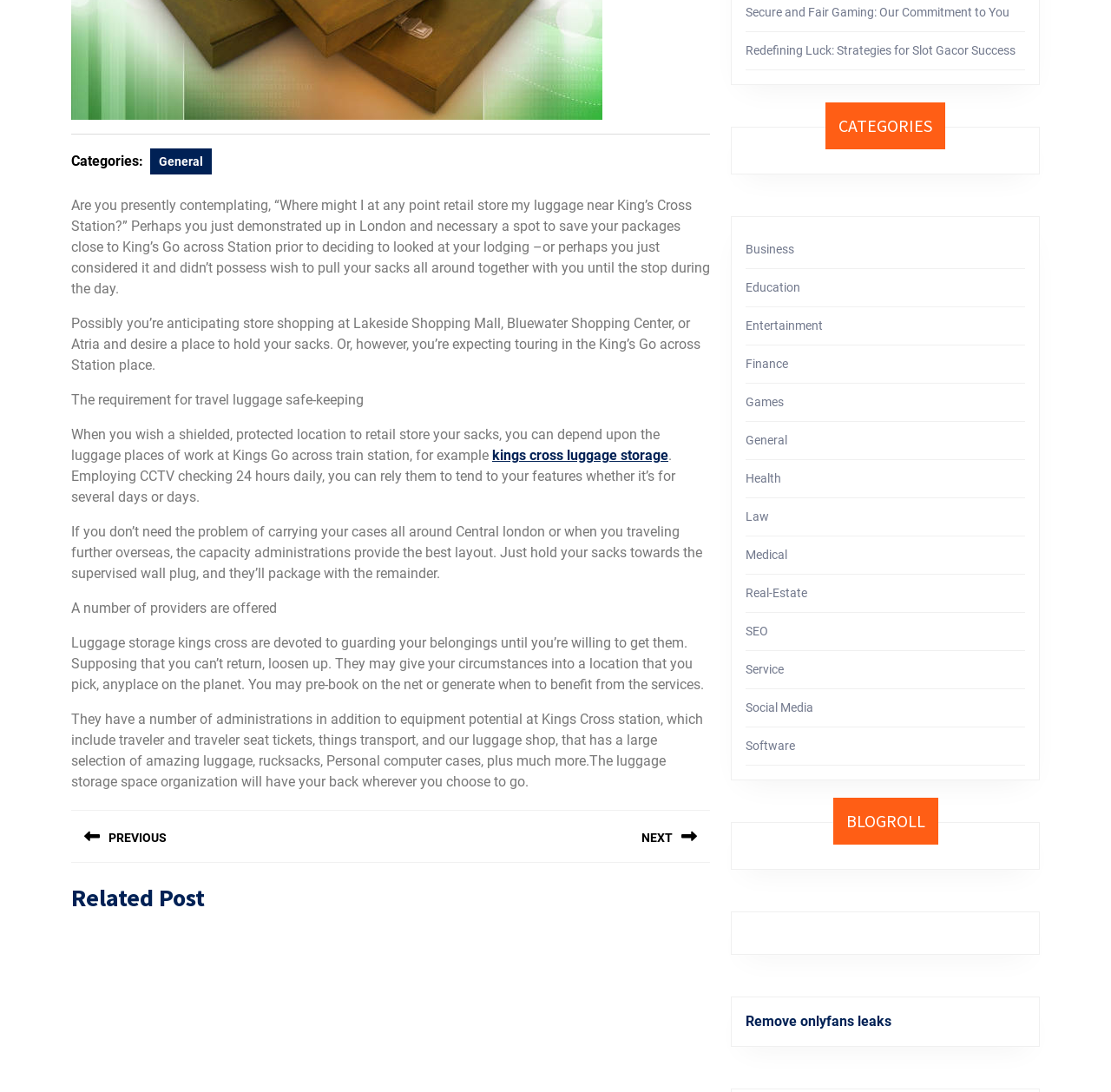Given the description of the UI element: "General", predict the bounding box coordinates in the form of [left, top, right, bottom], with each value being a float between 0 and 1.

[0.671, 0.397, 0.709, 0.409]